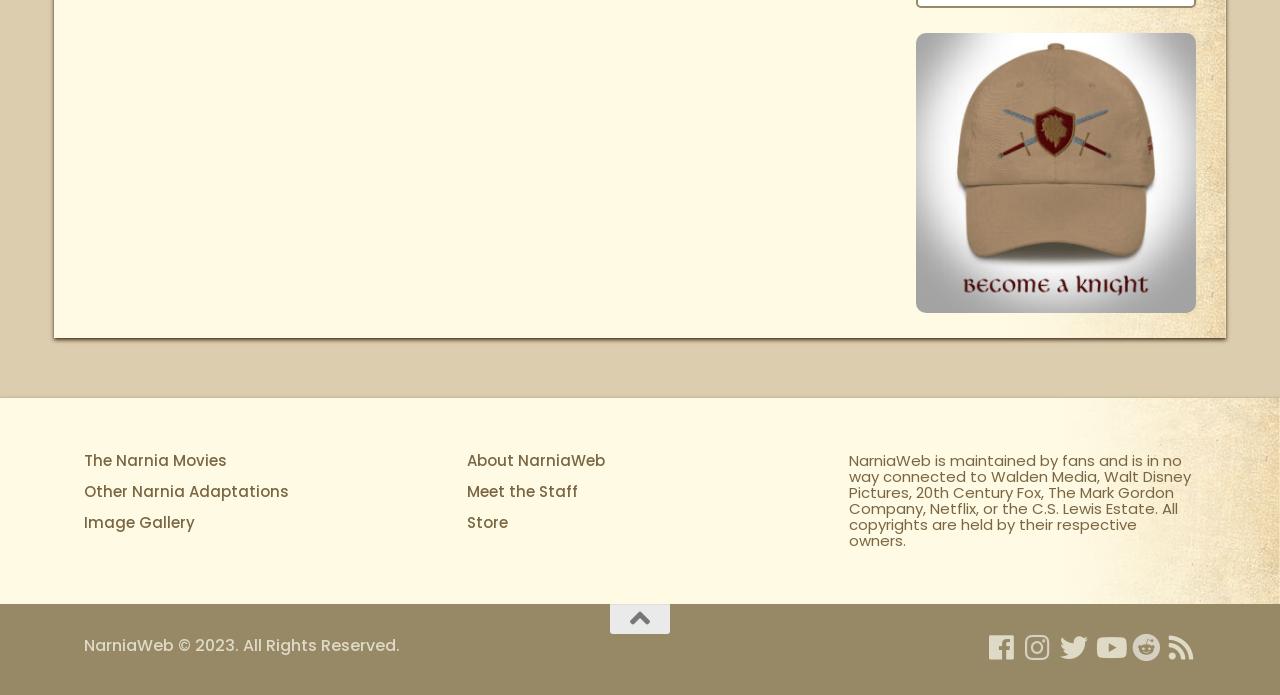Determine the bounding box coordinates for the UI element matching this description: "Image Gallery".

[0.066, 0.736, 0.152, 0.767]